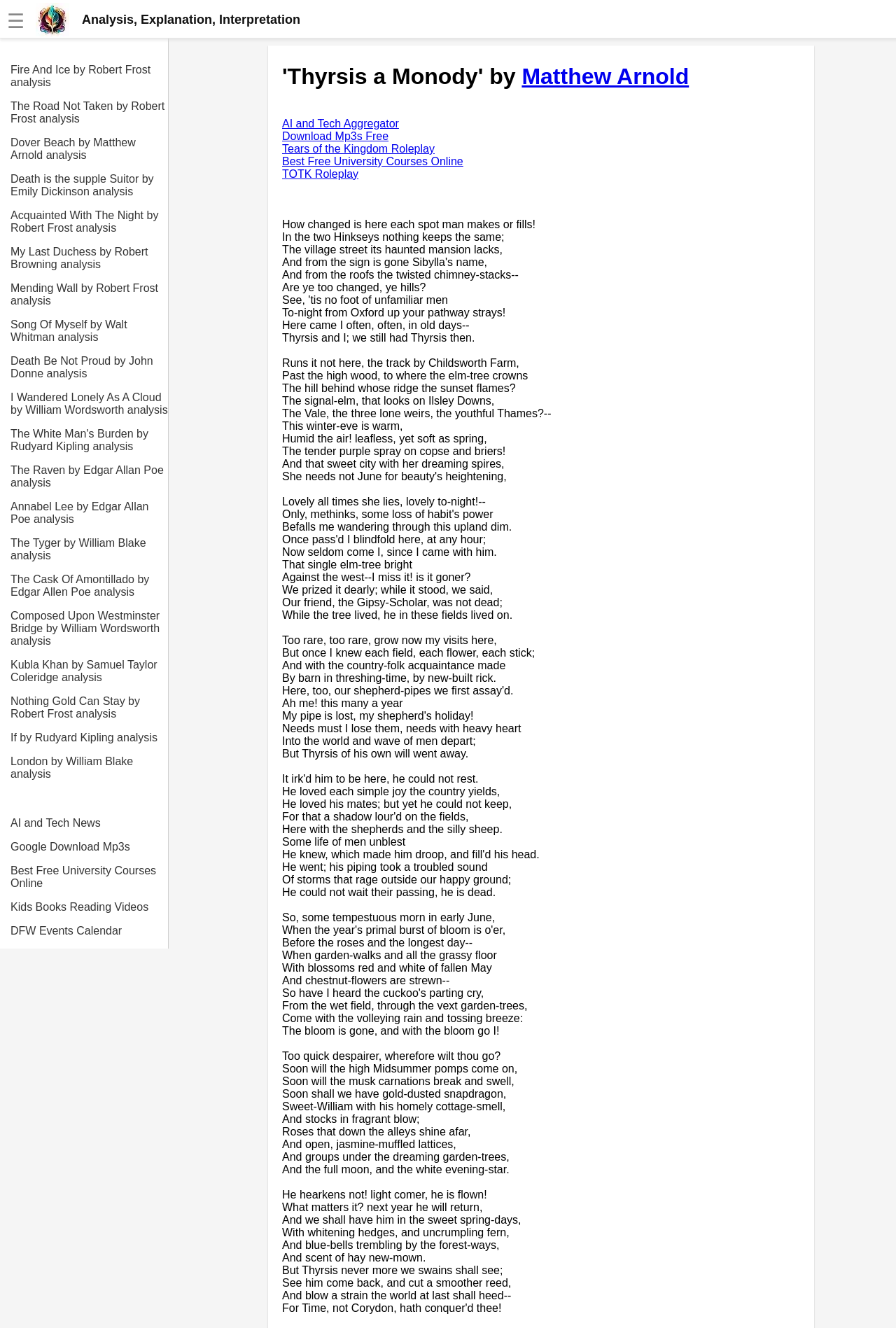Based on the element description: "DFW Events Calendar", identify the bounding box coordinates for this UI element. The coordinates must be four float numbers between 0 and 1, listed as [left, top, right, bottom].

[0.012, 0.688, 0.188, 0.706]